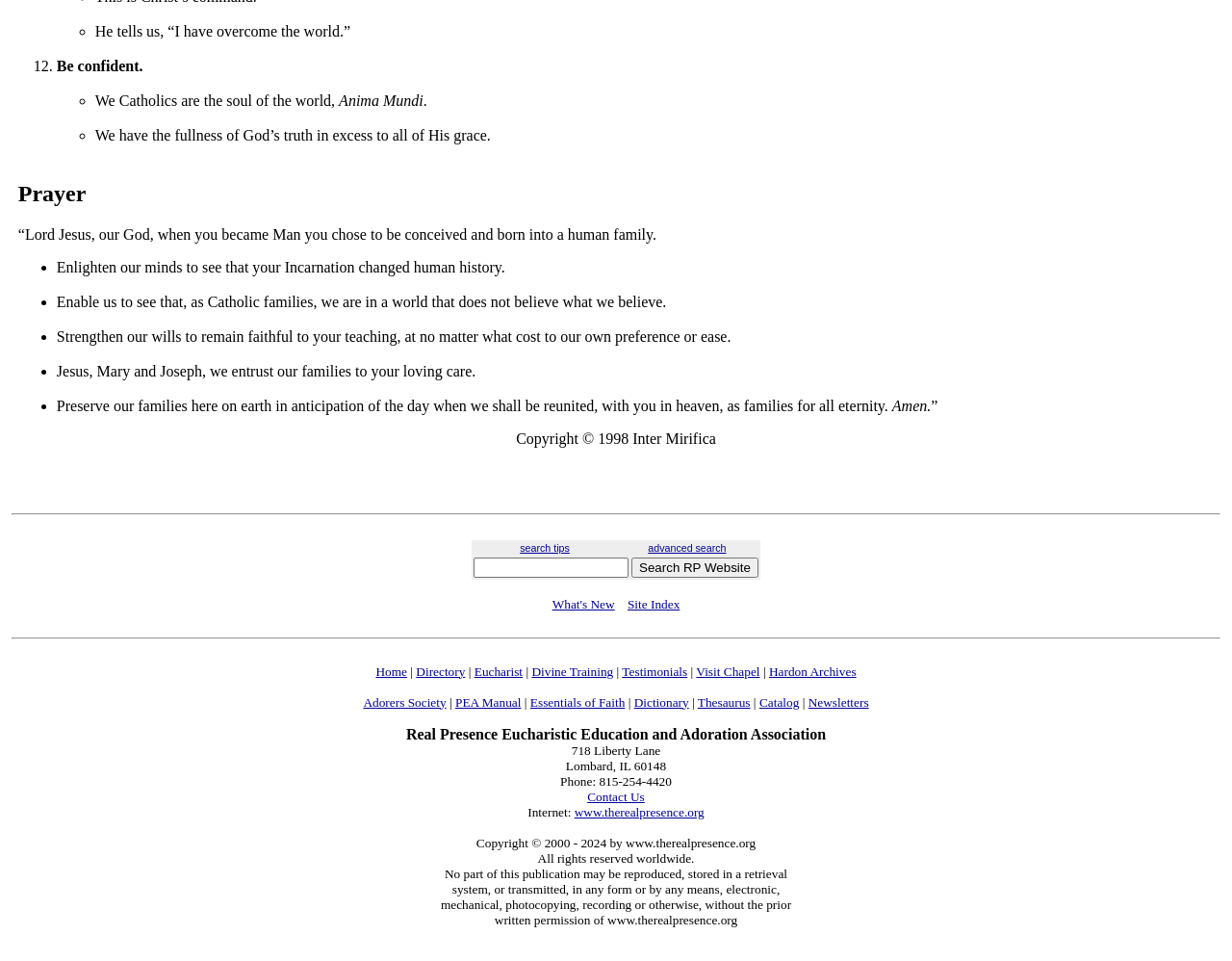Provide the bounding box coordinates for the UI element described in this sentence: "www.therealpresence.org". The coordinates should be four float values between 0 and 1, i.e., [left, top, right, bottom].

[0.466, 0.837, 0.572, 0.852]